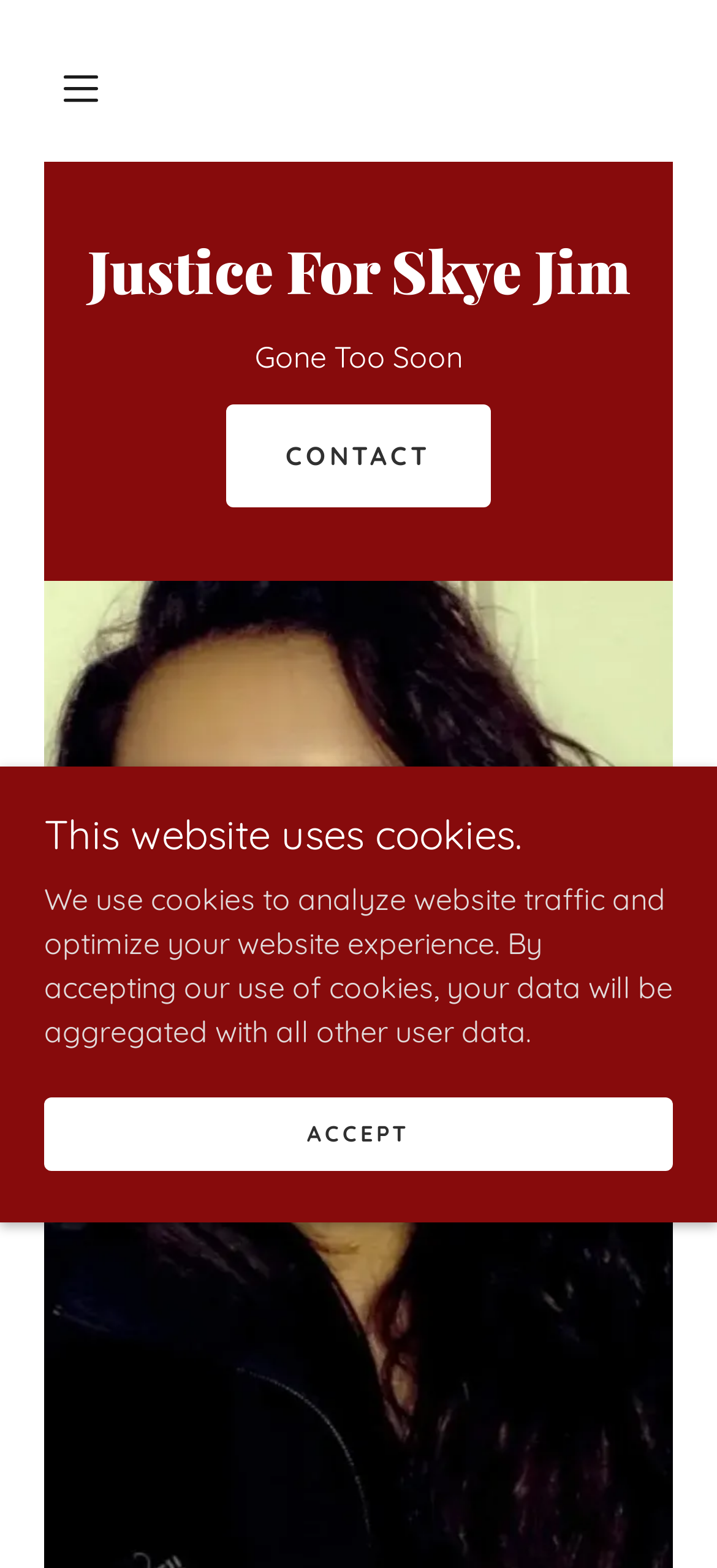Provide a one-word or short-phrase response to the question:
Is the hamburger navigation icon expanded?

No